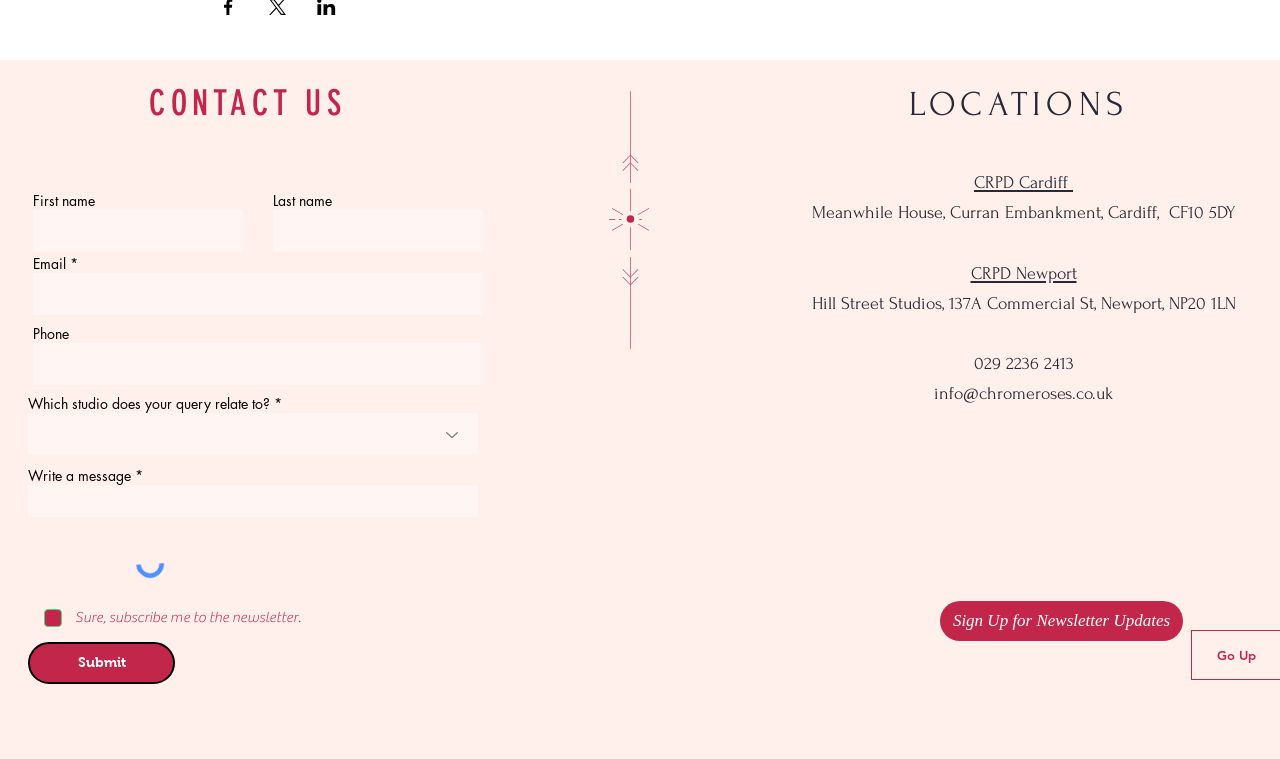How many studios are listed on this webpage?
Give a detailed explanation using the information visible in the image.

The webpage lists two studios, CRPD Cardiff and CRPD Newport, along with their addresses and contact information.